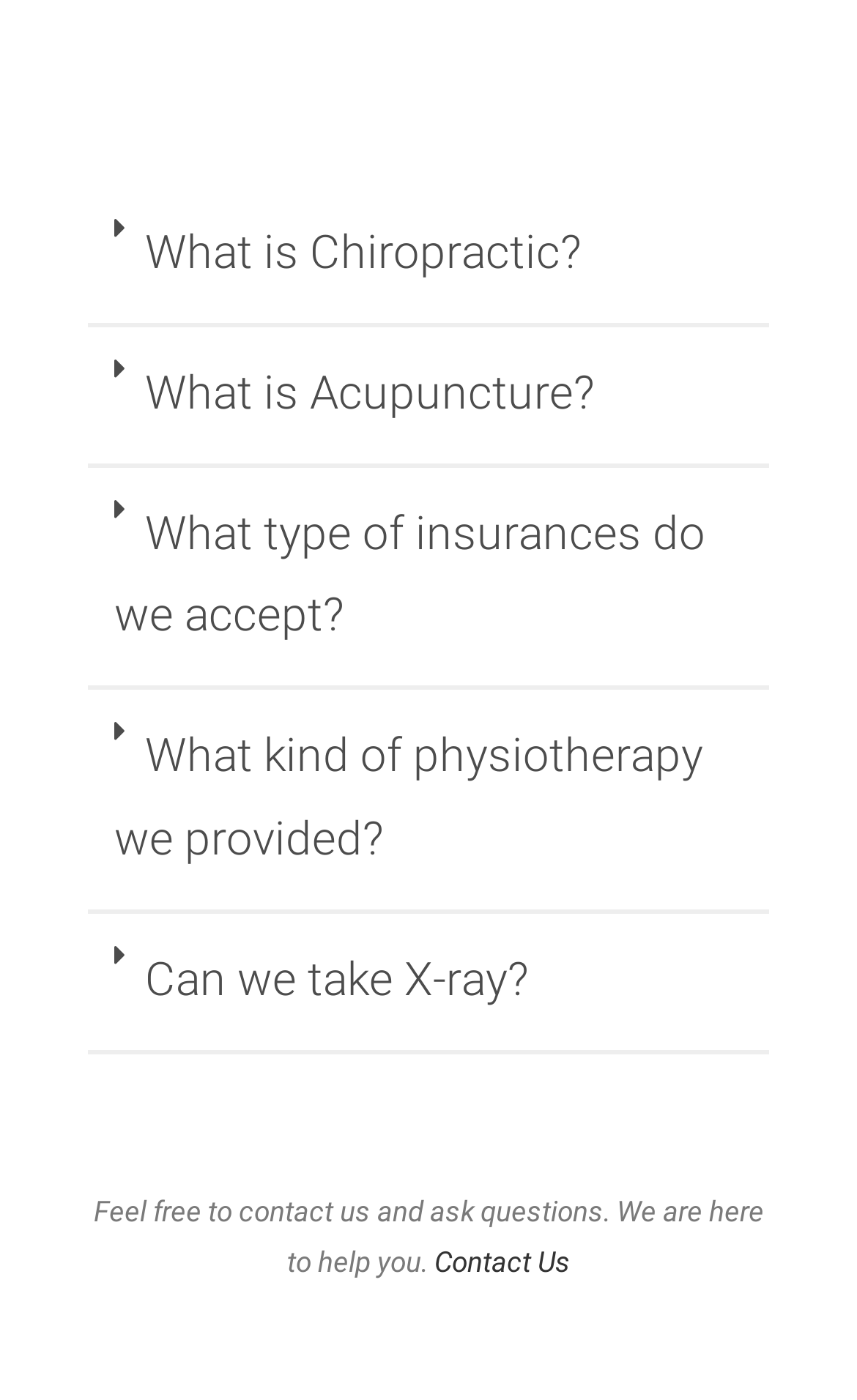Identify the bounding box coordinates for the UI element described as follows: "Contact Us". Ensure the coordinates are four float numbers between 0 and 1, formatted as [left, top, right, bottom].

[0.506, 0.89, 0.665, 0.913]